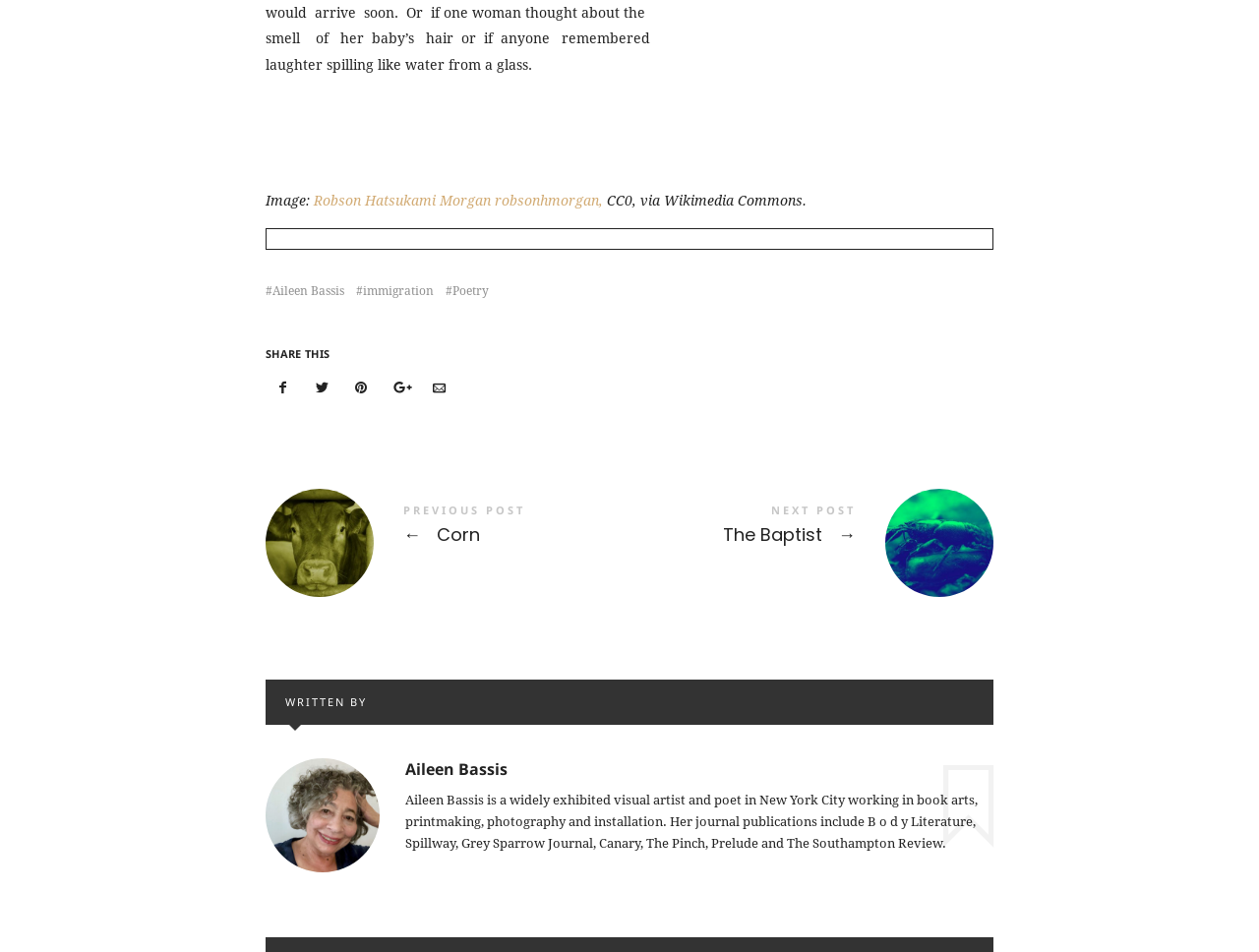Locate the bounding box coordinates of the area you need to click to fulfill this instruction: 'View the image of a cow'. The coordinates must be in the form of four float numbers ranging from 0 to 1: [left, top, right, bottom].

[0.211, 0.513, 0.297, 0.627]